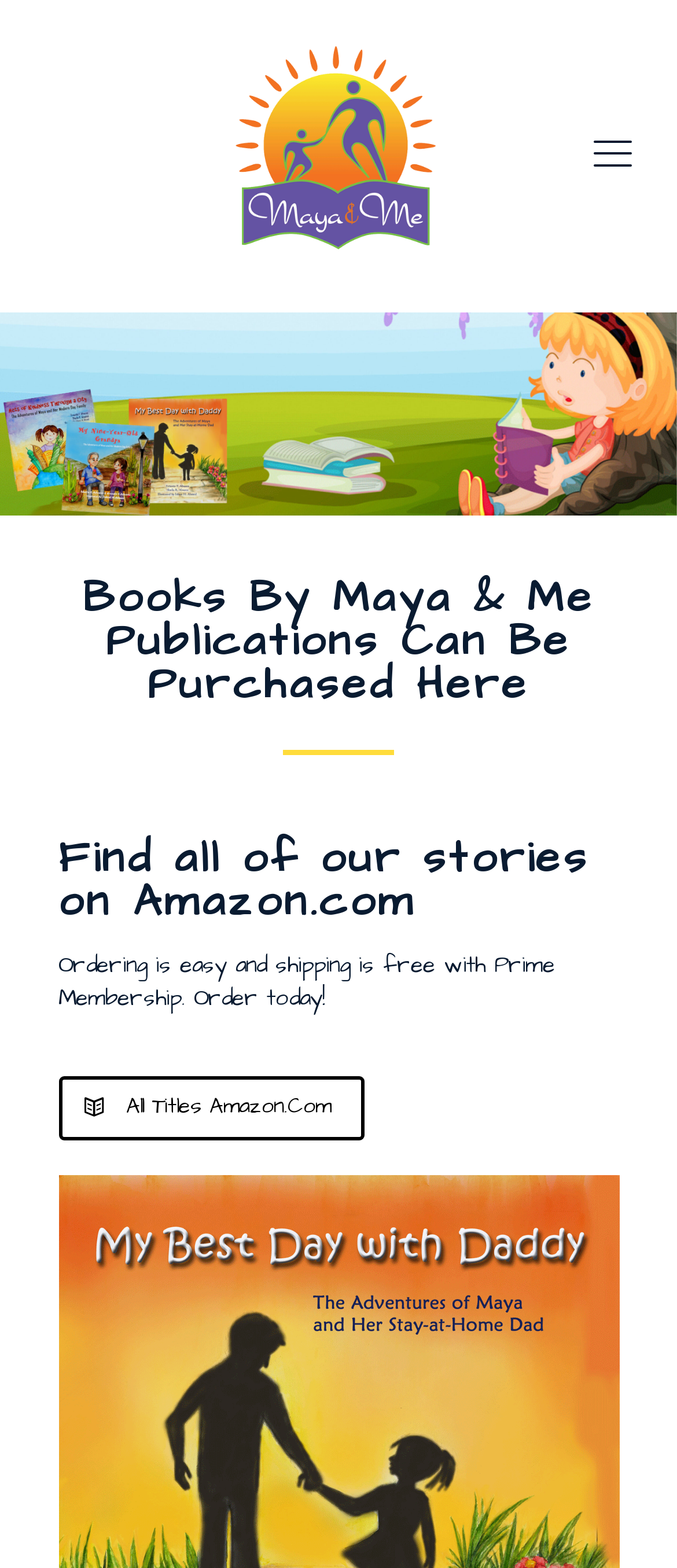Please respond to the question using a single word or phrase:
What is the orientation of the separator?

Horizontal